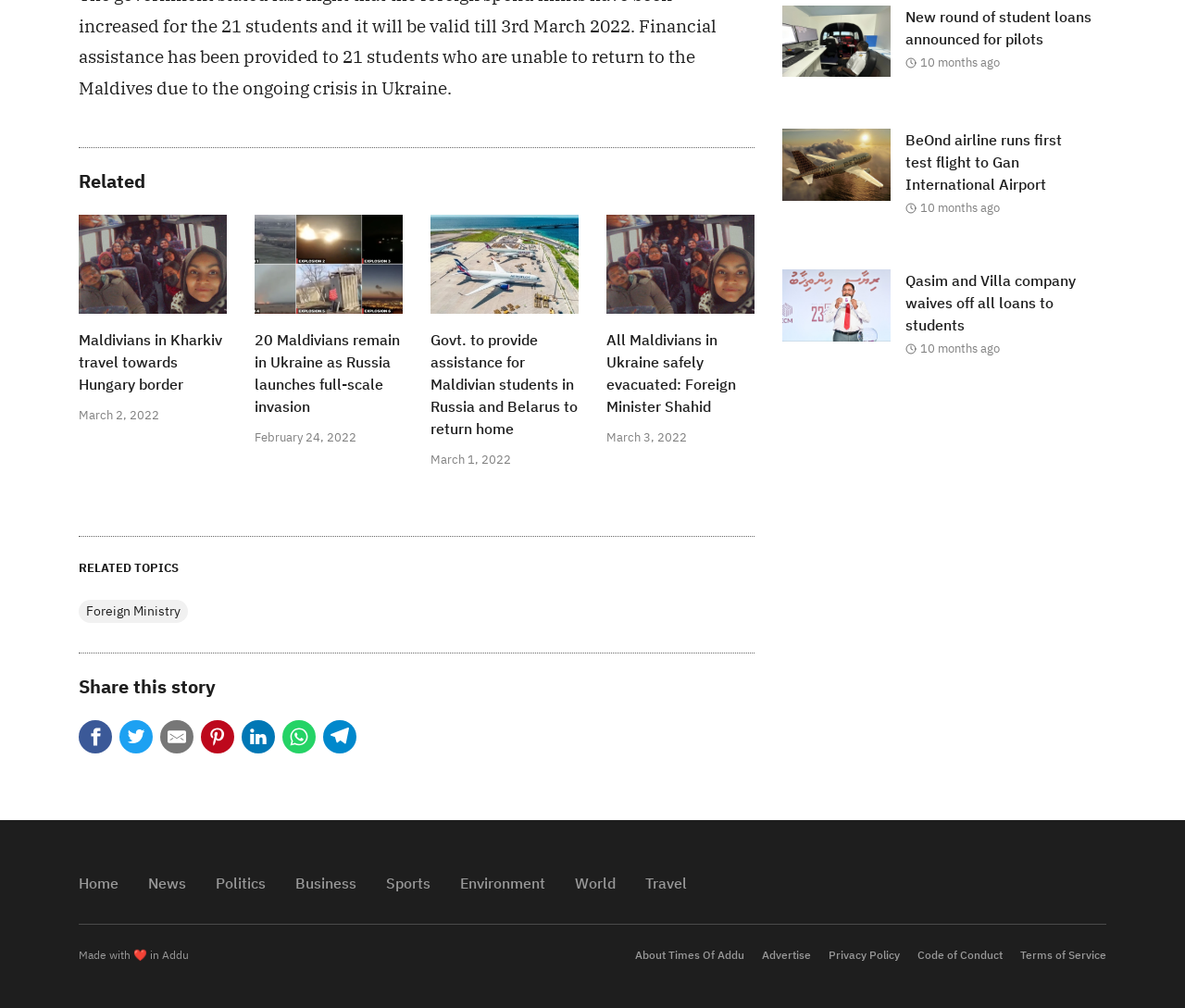Predict the bounding box for the UI component with the following description: "About Times Of Addu".

[0.536, 0.941, 0.628, 0.954]